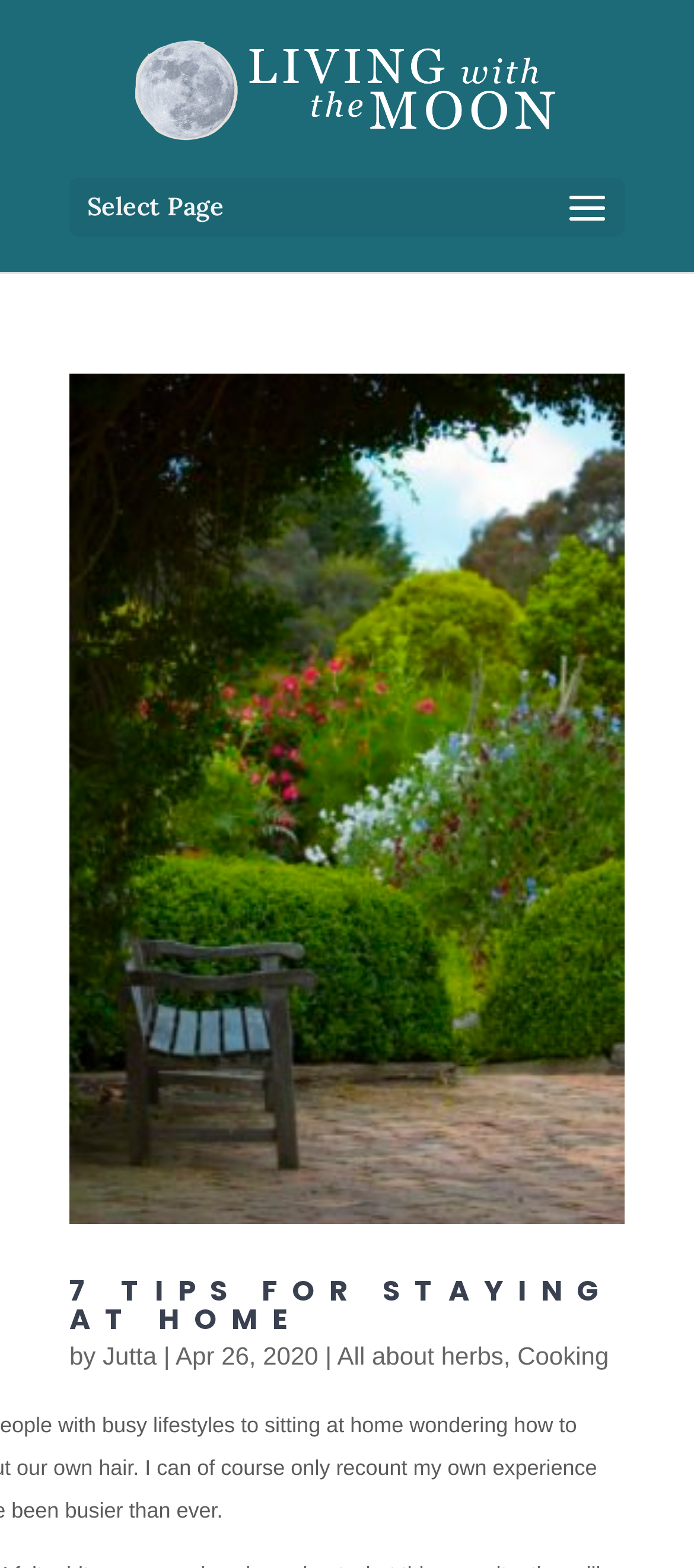What is the date of the article '7 Tips for staying at home'?
Based on the image, provide your answer in one word or phrase.

Apr 26, 2020